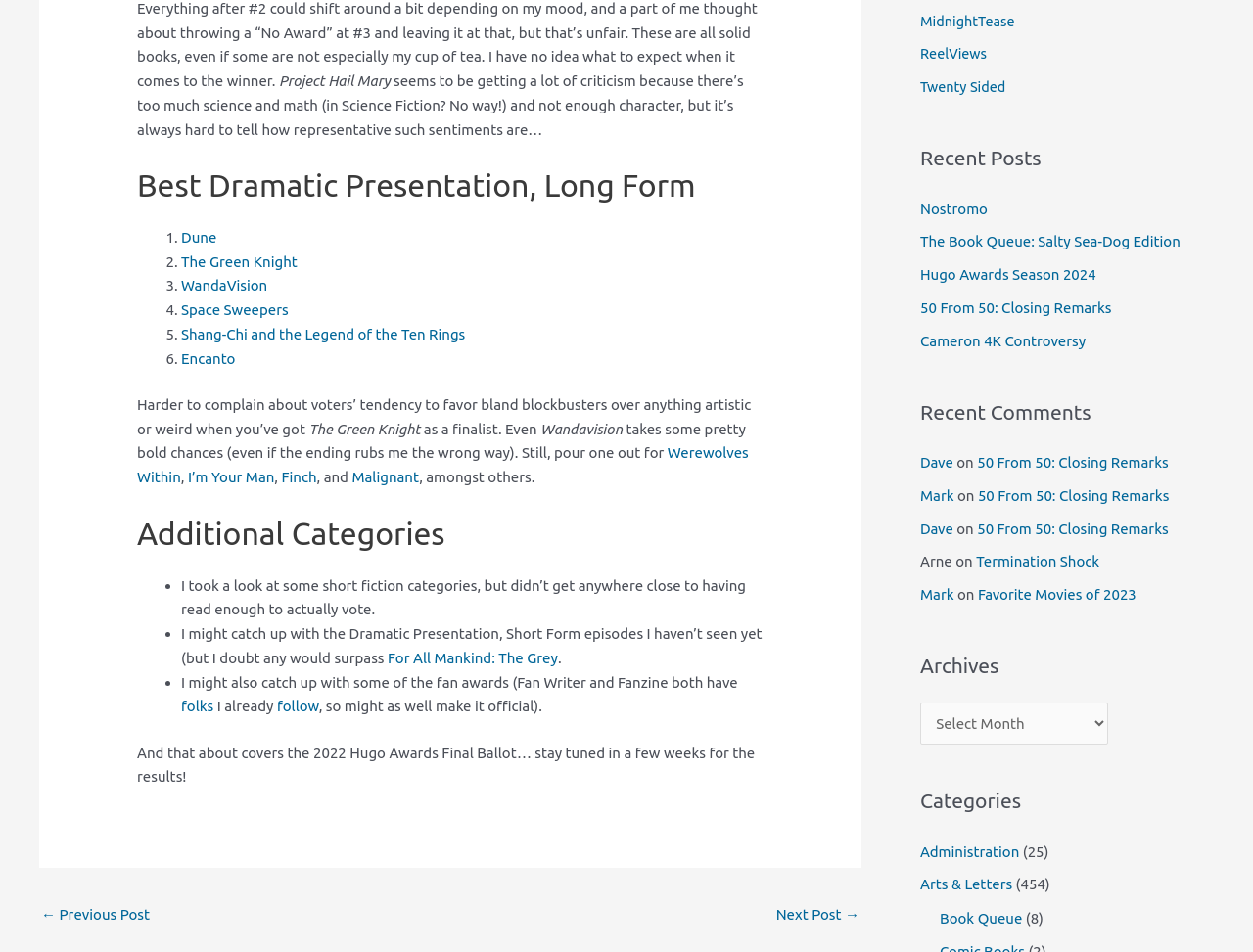Please find the bounding box for the following UI element description. Provide the coordinates in (top-left x, top-left y, bottom-right x, bottom-right y) format, with values between 0 and 1: Favorite Movies of 2023

[0.78, 0.616, 0.907, 0.633]